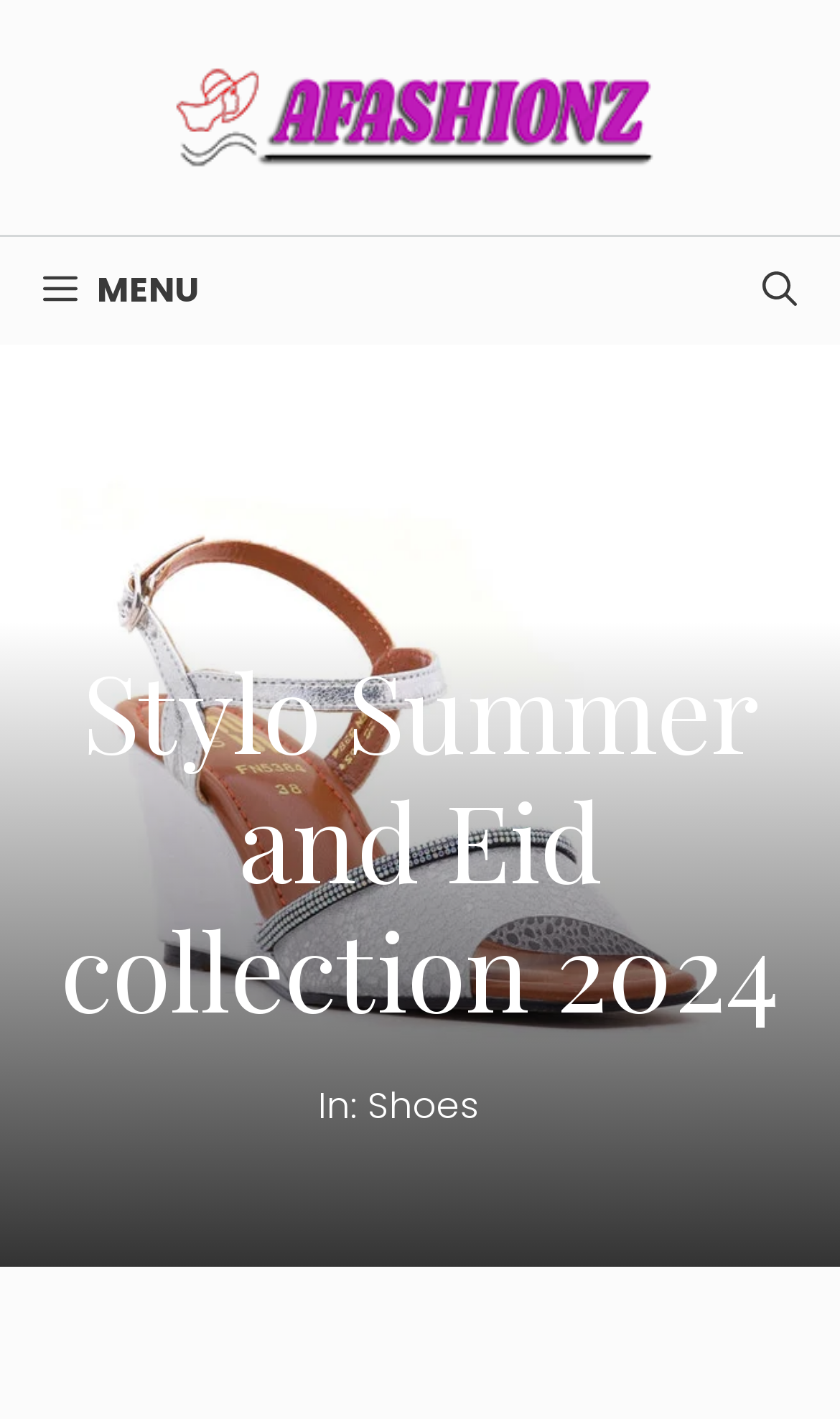Using the element description: "aria-label="Open Search Bar"", determine the bounding box coordinates. The coordinates should be in the format [left, top, right, bottom], with values between 0 and 1.

[0.856, 0.167, 1.0, 0.243]